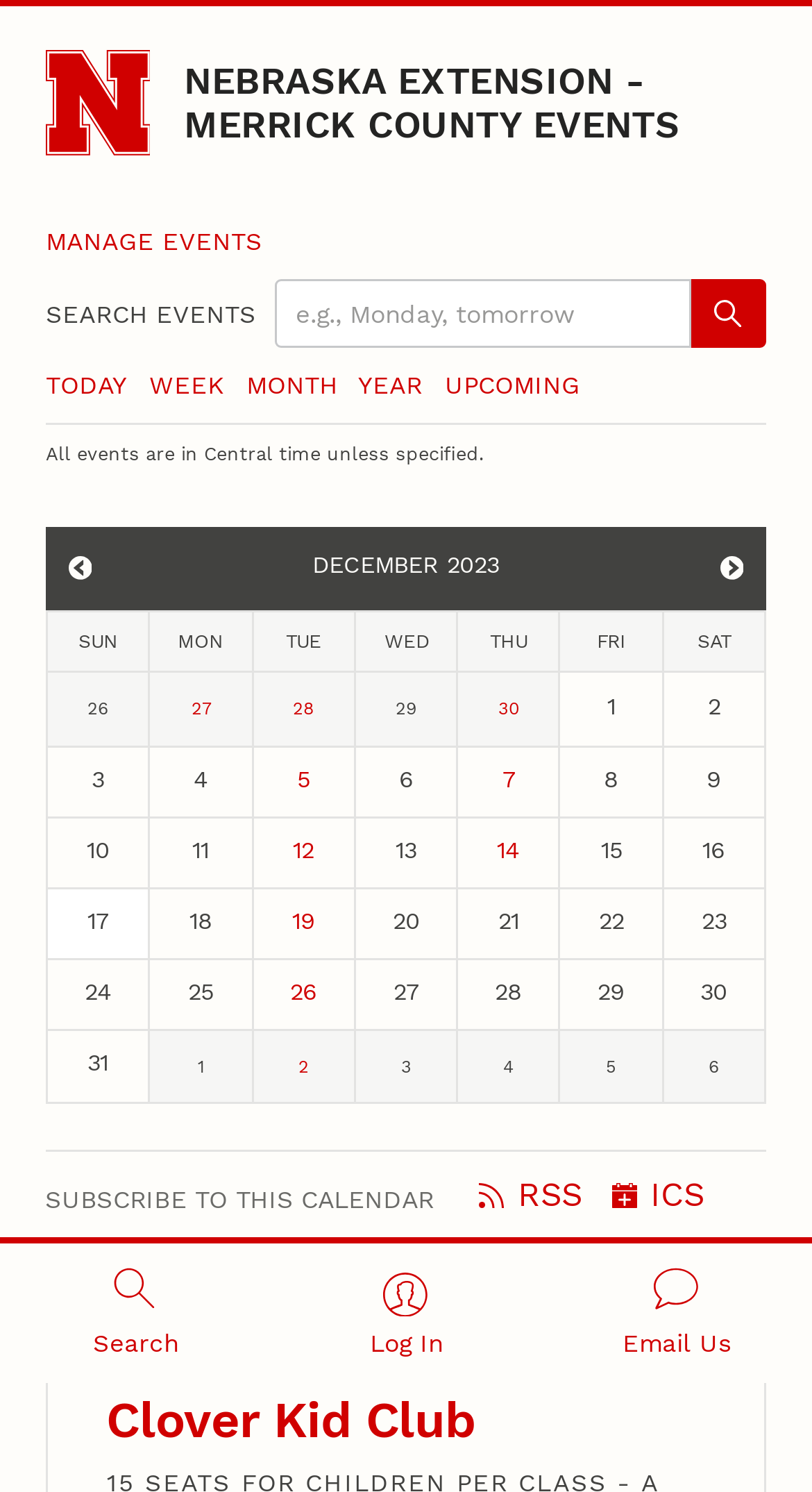What is the name of the university?
Based on the image, give a one-word or short phrase answer.

University of Nebraska–Lincoln